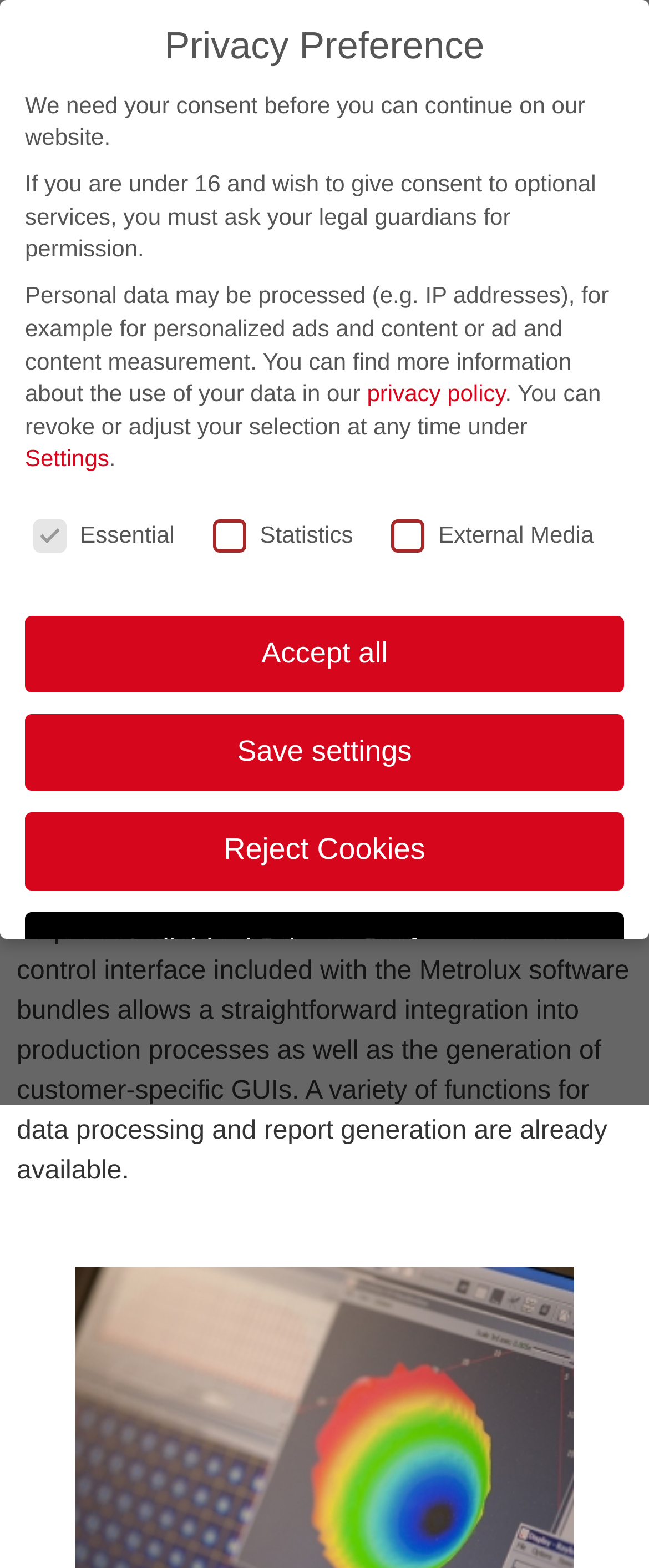Provide the bounding box coordinates for the UI element that is described by this text: "privacy policy". The coordinates should be in the form of four float numbers between 0 and 1: [left, top, right, bottom].

[0.565, 0.838, 0.778, 0.855]